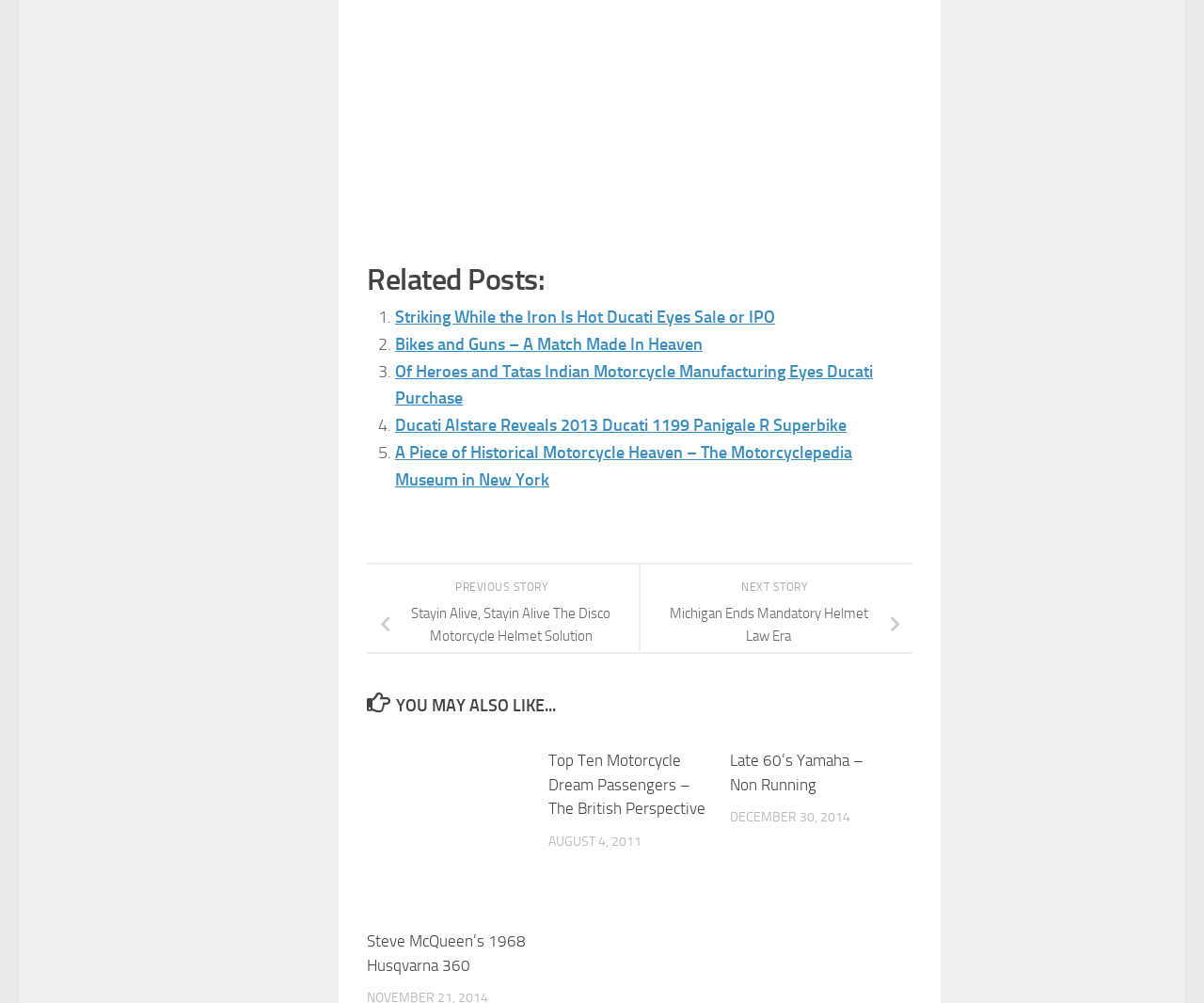What type of content is listed under 'YOU MAY ALSO LIKE...'?
Could you answer the question in a detailed manner, providing as much information as possible?

The section labeled 'YOU MAY ALSO LIKE...' appears to list additional articles or stories that may be of interest to the user, with headings and links to different content.